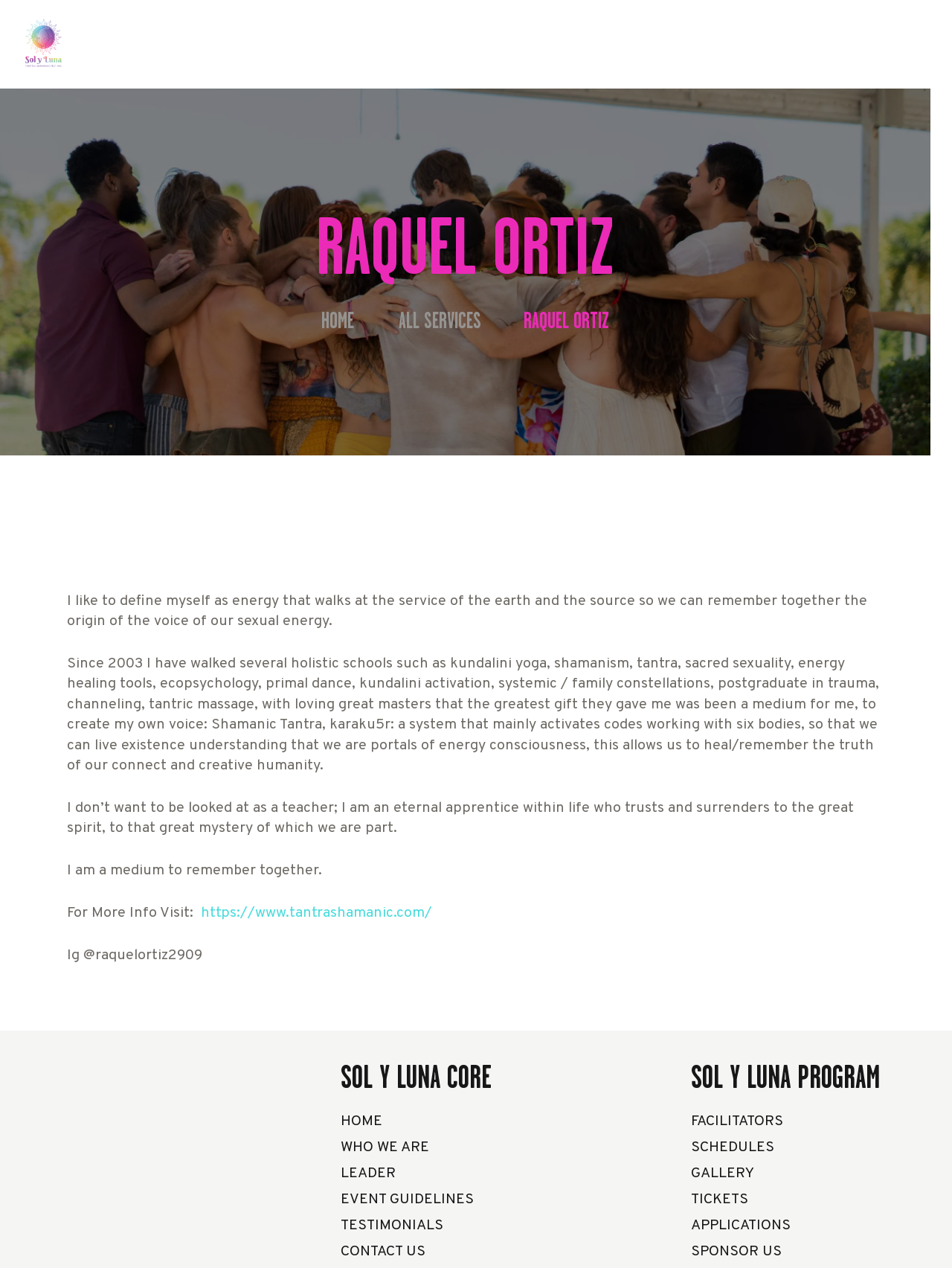Respond with a single word or phrase:
What is the name of the system created by Raquel Ortiz?

Shamanic Tantra